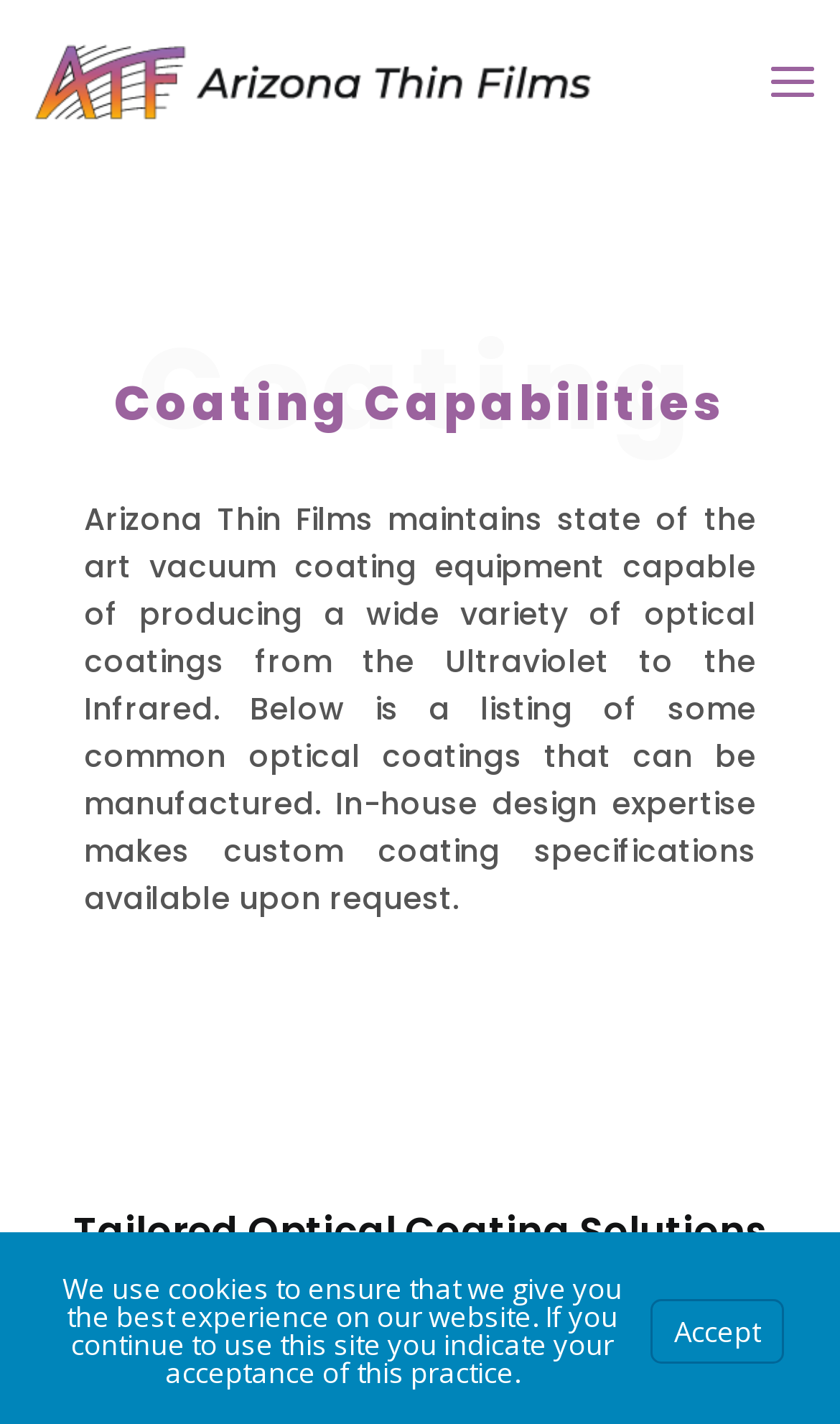What range of optical coatings can be produced? Analyze the screenshot and reply with just one word or a short phrase.

Ultraviolet to Infrared